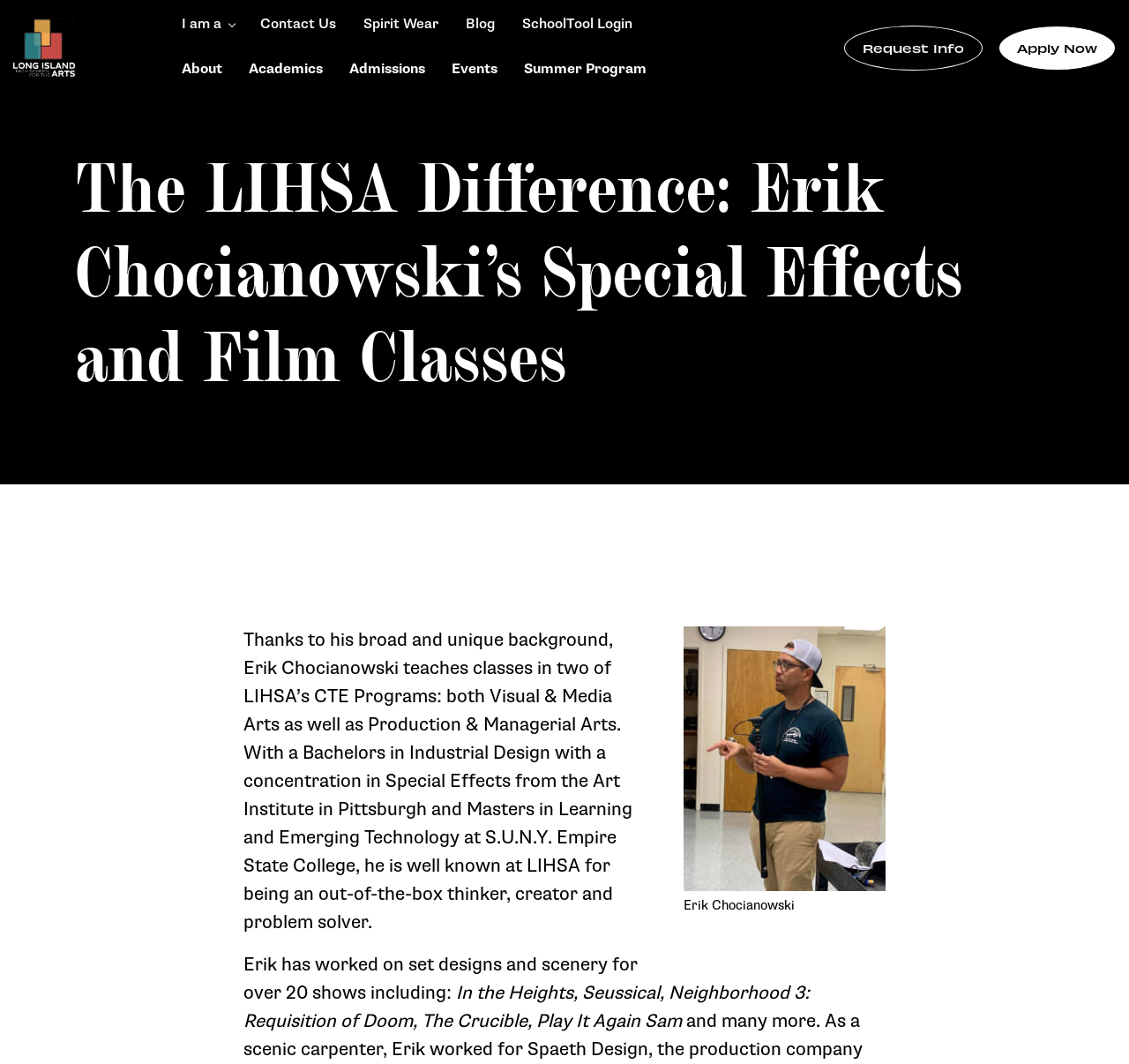Determine the bounding box coordinates for the clickable element to execute this instruction: "Click on Contact Us". Provide the coordinates as four float numbers between 0 and 1, i.e., [left, top, right, bottom].

[0.23, 0.007, 0.298, 0.04]